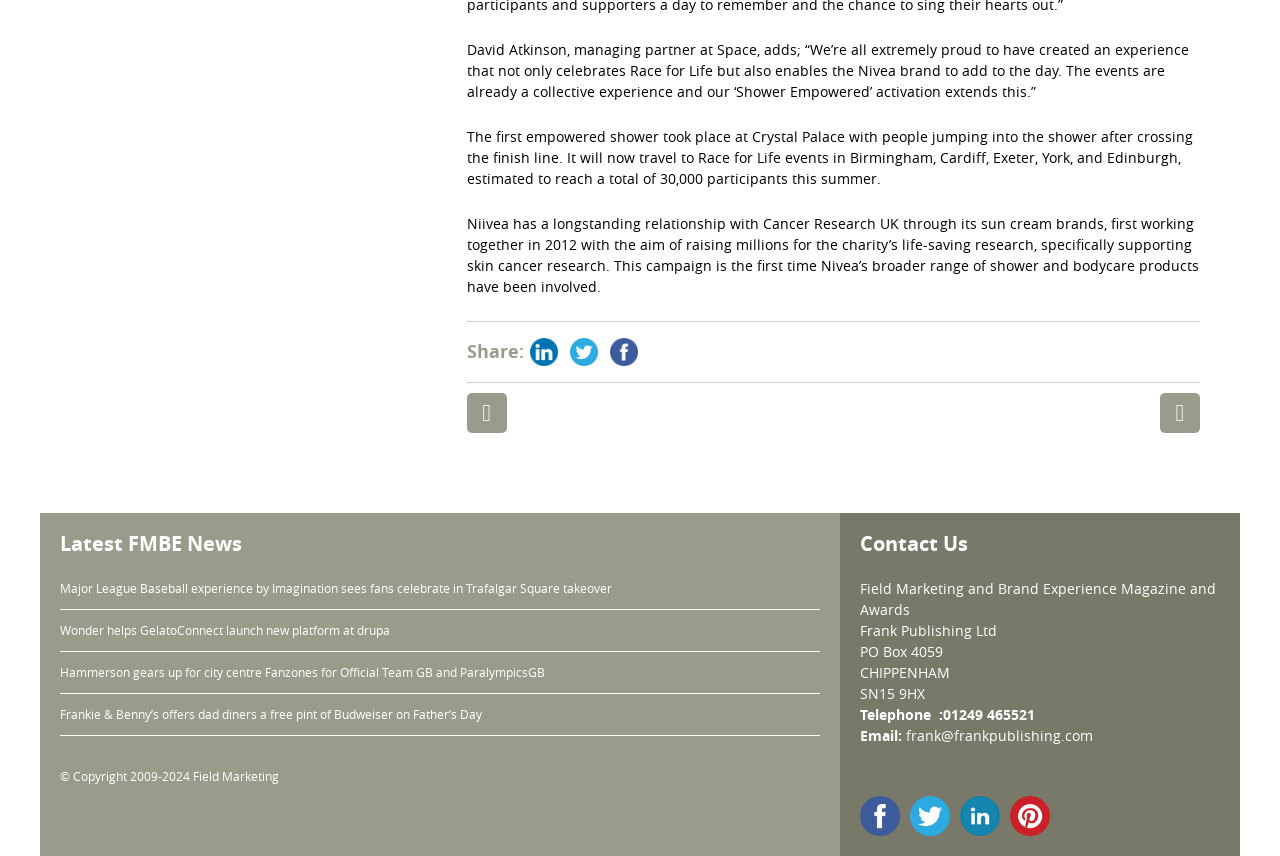Please locate the clickable area by providing the bounding box coordinates to follow this instruction: "Read previous post".

[0.365, 0.459, 0.396, 0.506]